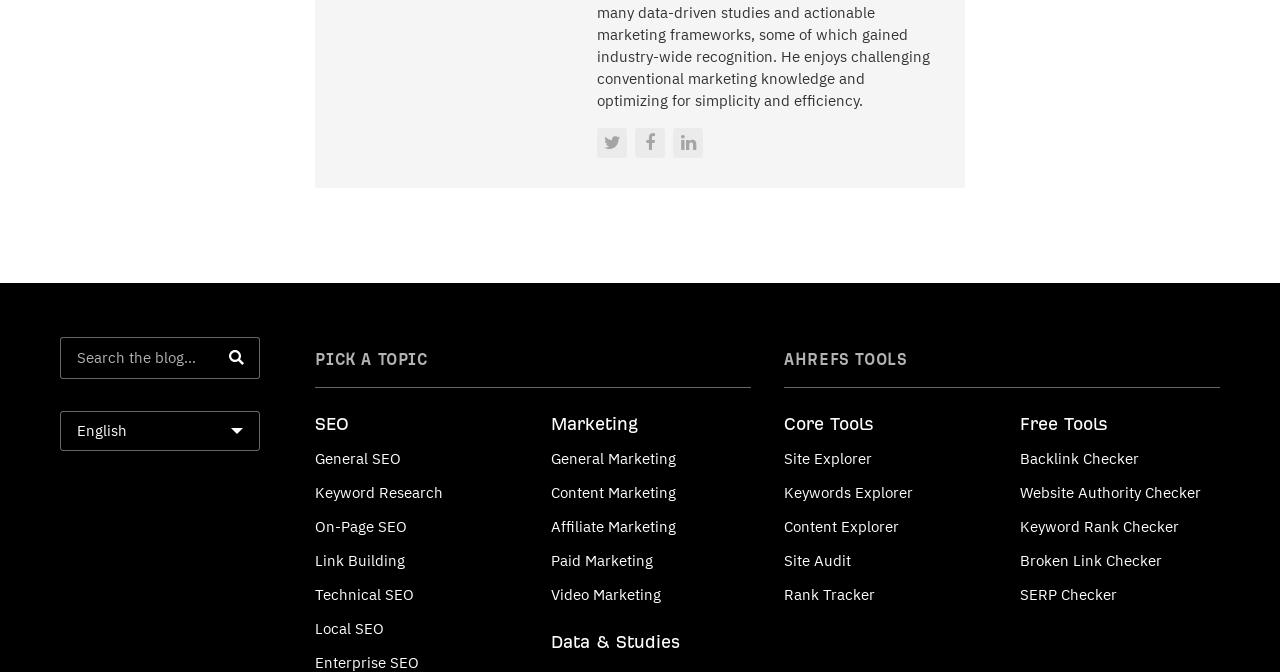Bounding box coordinates should be provided in the format (top-left x, top-left y, bottom-right x, bottom-right y) with all values between 0 and 1. Identify the bounding box for this UI element: aria-label="LinkedIn"

[0.526, 0.19, 0.549, 0.234]